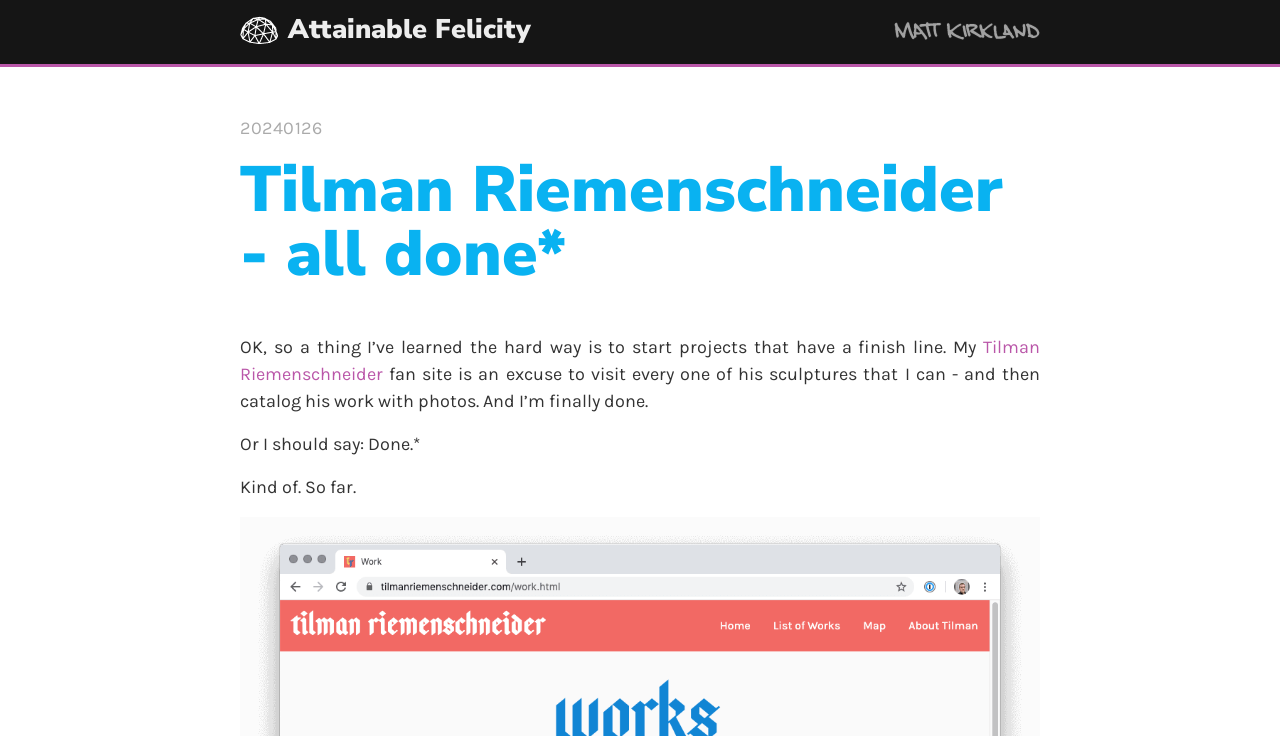What is the status of the project mentioned in the text?
From the image, respond using a single word or phrase.

Done